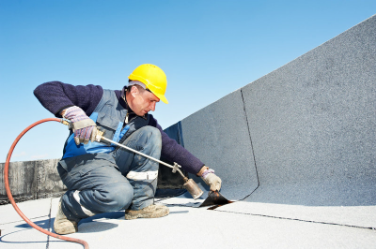Offer a detailed caption for the image presented.

The image depicts a roofing contractor actively engaged in the installation or repair of a flat roof. Clad in safety gear, including a yellow hard hat and gloves, he uses a blowtorch to carefully apply roofing material along a seam, ensuring a secure and weather-proof seal. The bright blue sky provides a clear backdrop, accentuating the worker’s focus and professionalism. This visual aligns with the themes of commercial roofing services emphasized in the text, highlighting the expertise required for tasks such as flat roof installation, maintenance, and repairs, which are essential for the longevity and integrity of commercial properties.